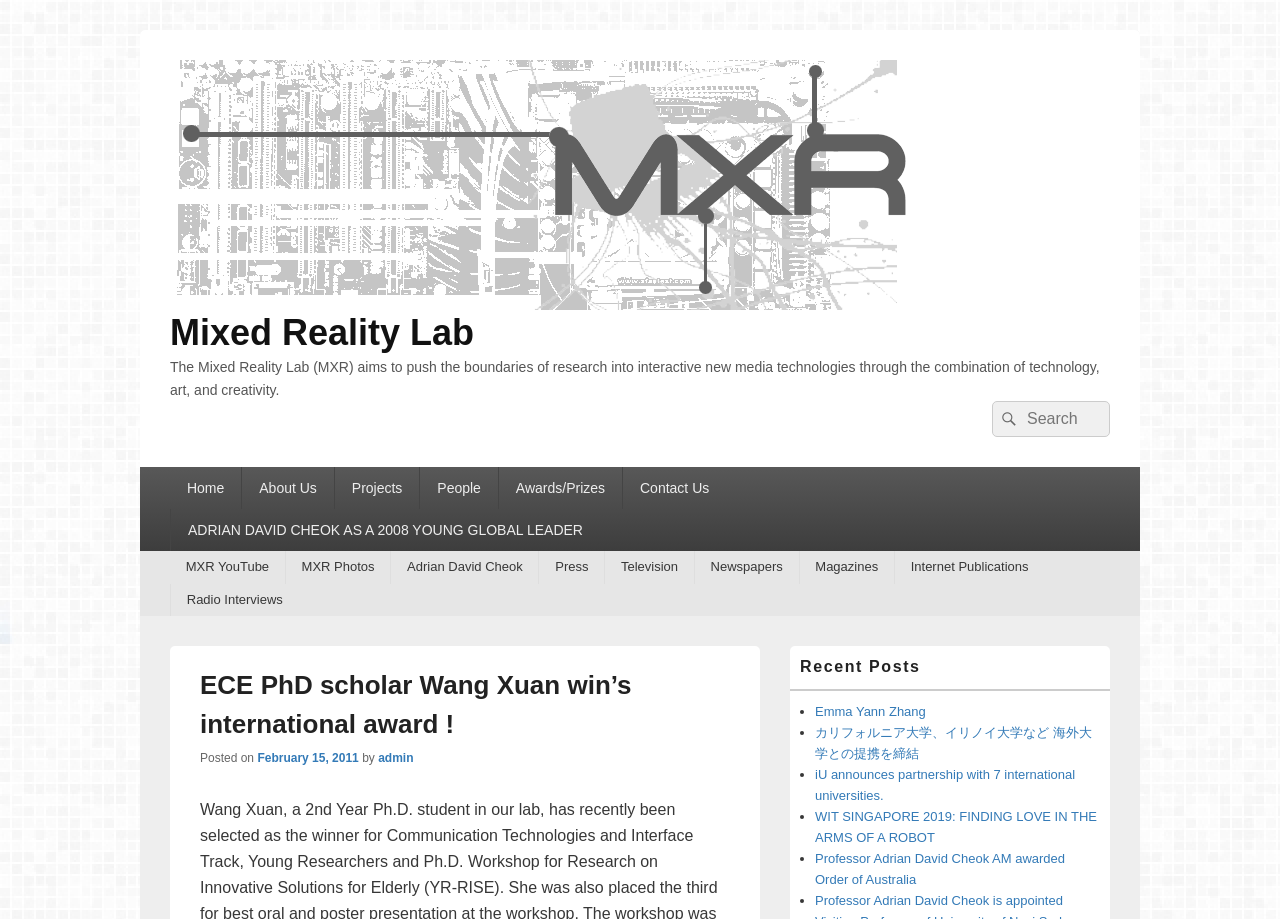Calculate the bounding box coordinates of the UI element given the description: "Emma Yann Zhang".

[0.637, 0.766, 0.723, 0.782]